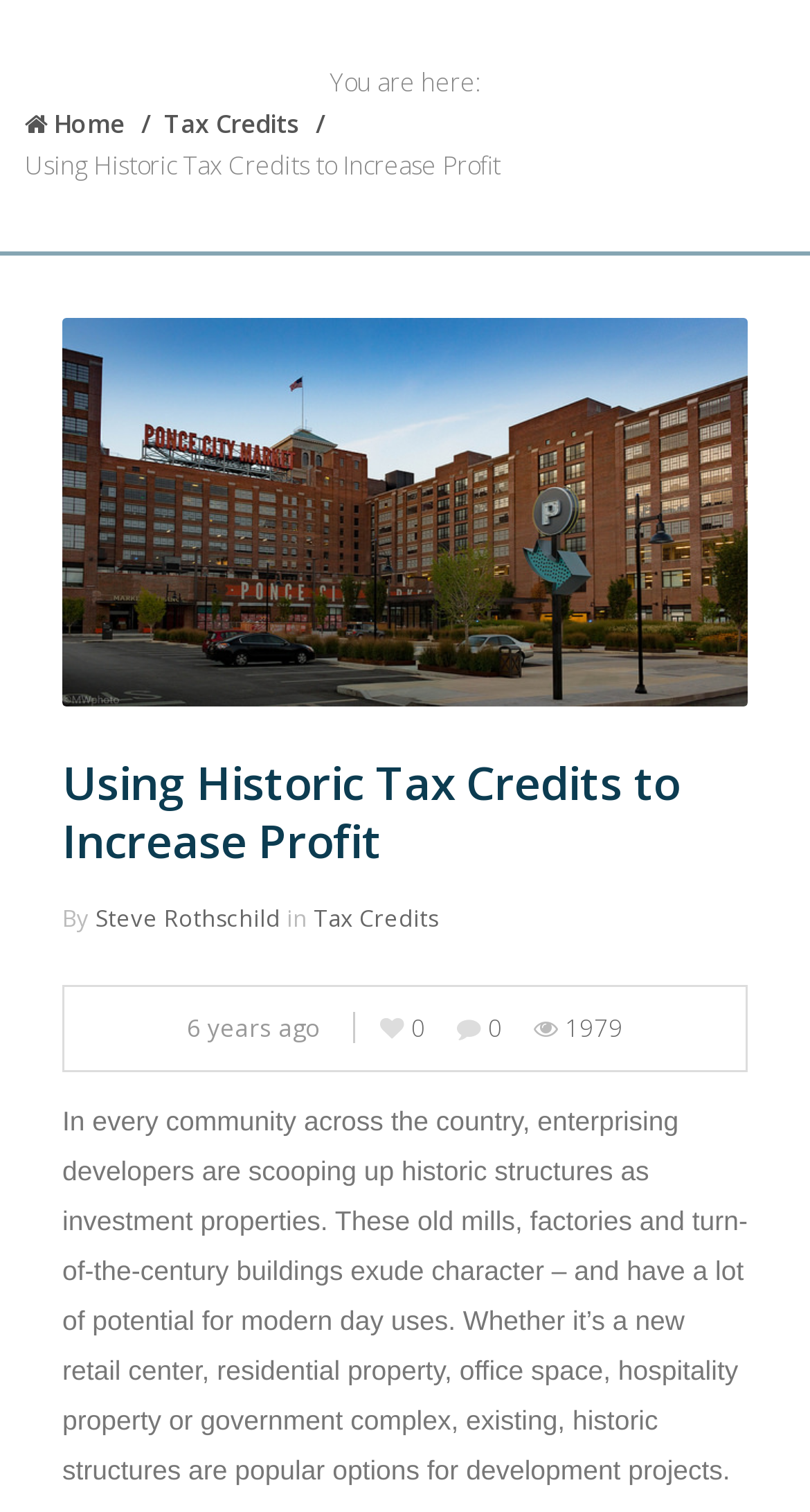Based on the image, provide a detailed response to the question:
What type of properties are being discussed in the blog post?

I determined the type of properties being discussed by reading the introductory paragraph, which mentions 'historic structures' such as old mills, factories, and turn-of-the-century buildings being used as investment properties.